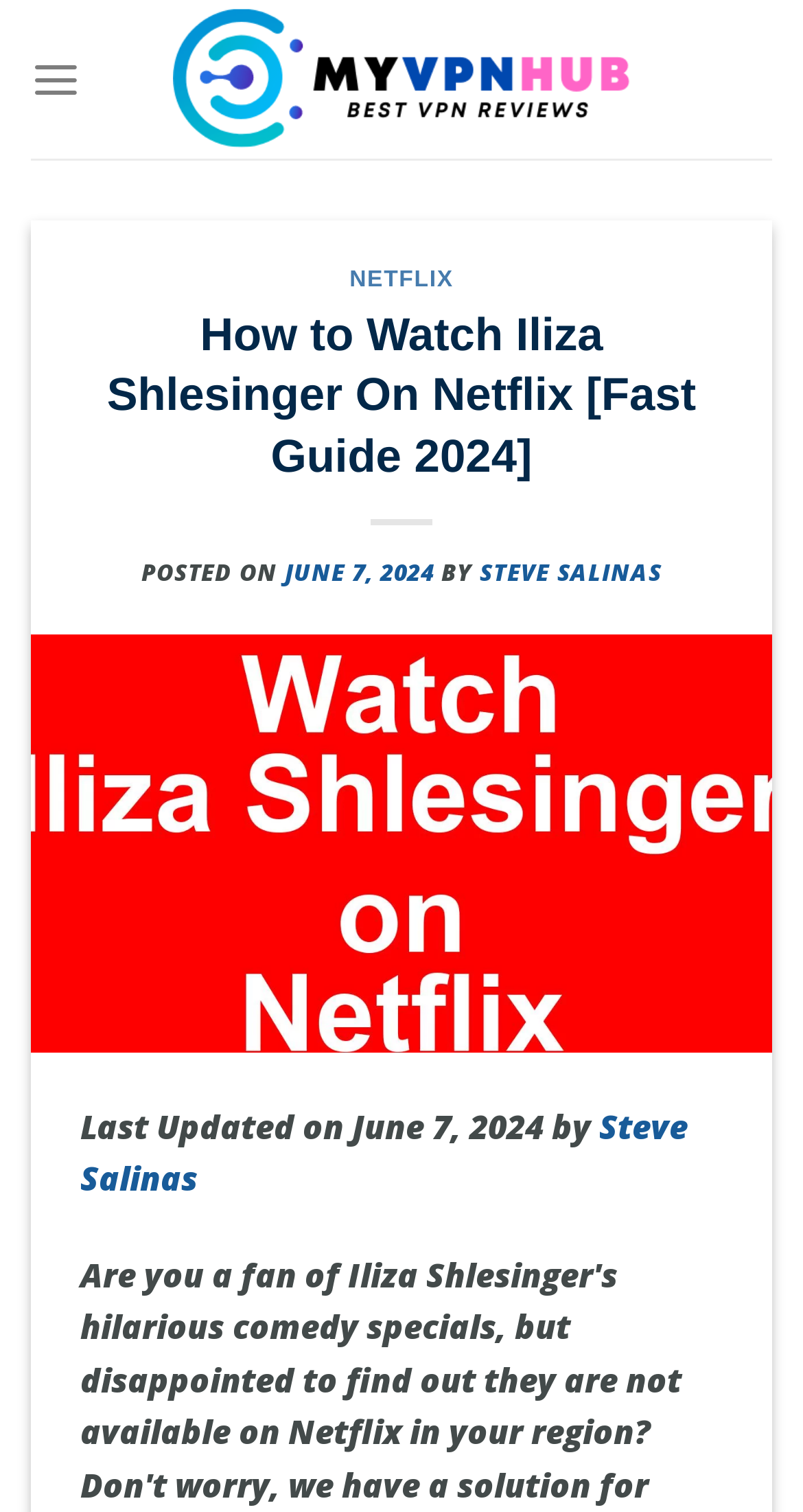When was the post last updated?
Using the image, respond with a single word or phrase.

June 7, 2024